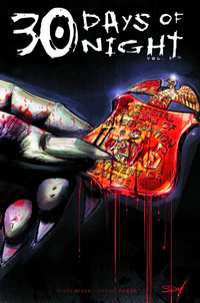Explain the details of the image comprehensively.

The image depicts the cover of "30 Days of Night: Volume 2," a graphic novel that combines elements of horror and supernatural thriller. The artwork portrays a sinister hand gripping a bloodstained police badge, with vibrant red and orange hues accentuating the graphic nature of the scene. The title, prominently displayed at the top, announces the series name and volume, setting a chilling tone for the narrative within. This graphic novel is part of the acclaimed "30 Days of Night" series, known for its intense storytelling and striking visual style. Readers can expect a thrilling experience that delves into dark themes and confronts the terror lurking in the shadows. The book is available for $32.95, and those interested can explore further details from the associated publisher, IDW Publishing.